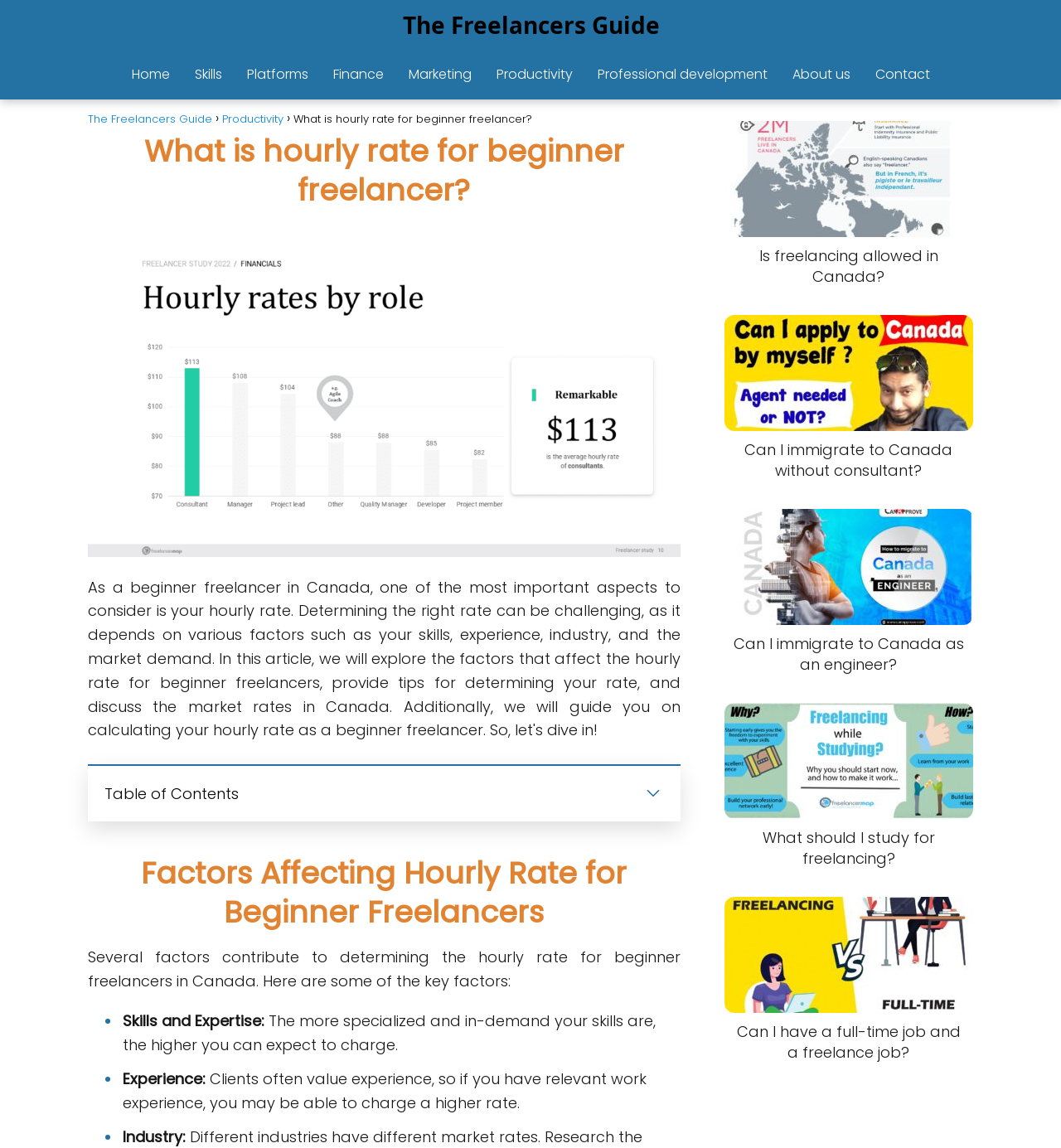How many articles are listed on the webpage?
Provide a well-explained and detailed answer to the question.

The webpage contains a section with five articles, each with a link to a related topic. The articles are listed in a vertical column, and each article has a brief title and a link to read more.